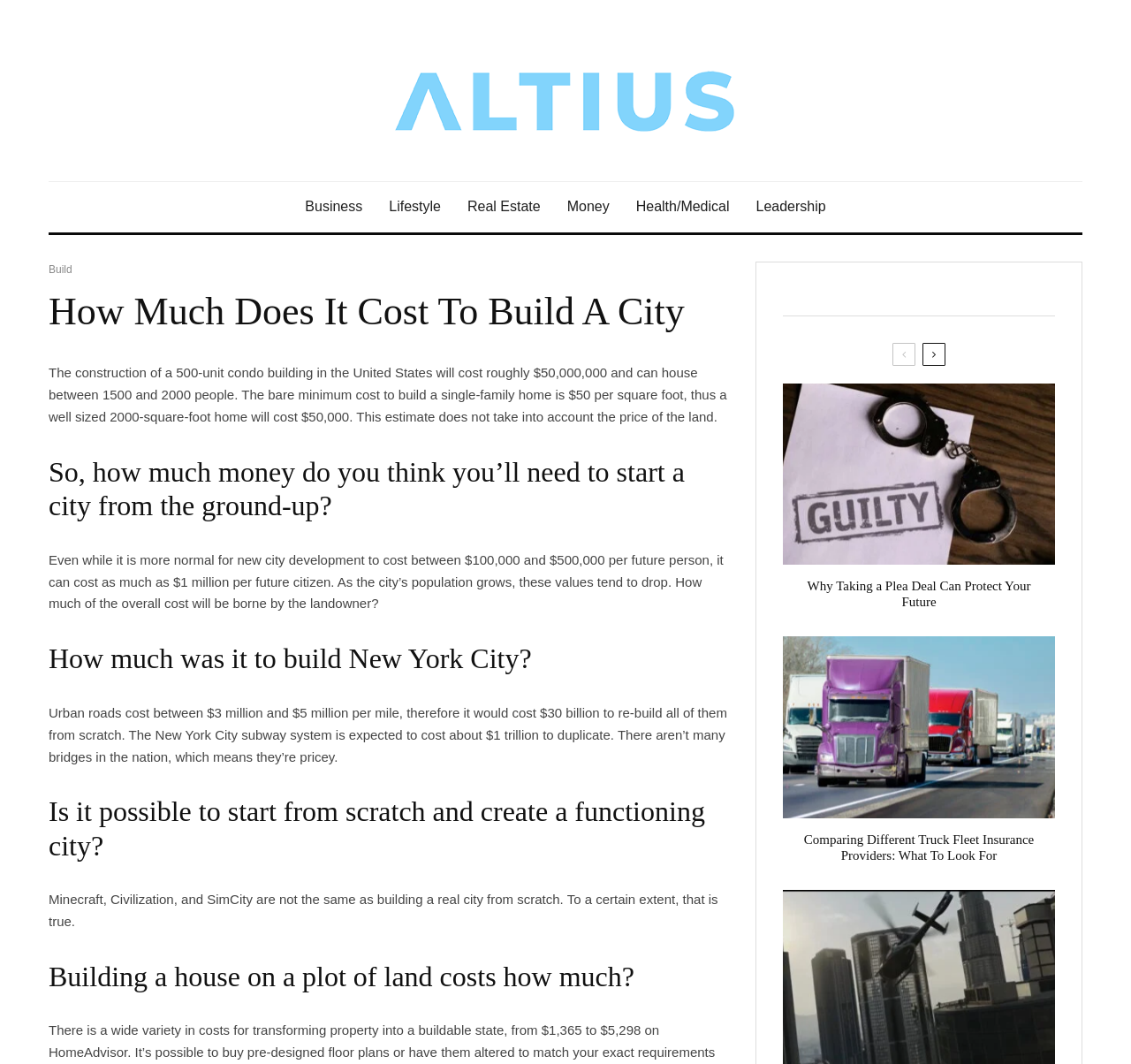How much does it cost to build a single-family home per square foot?
Examine the image and provide an in-depth answer to the question.

The webpage states that the bare minimum cost to build a single-family home is $50 per square foot.